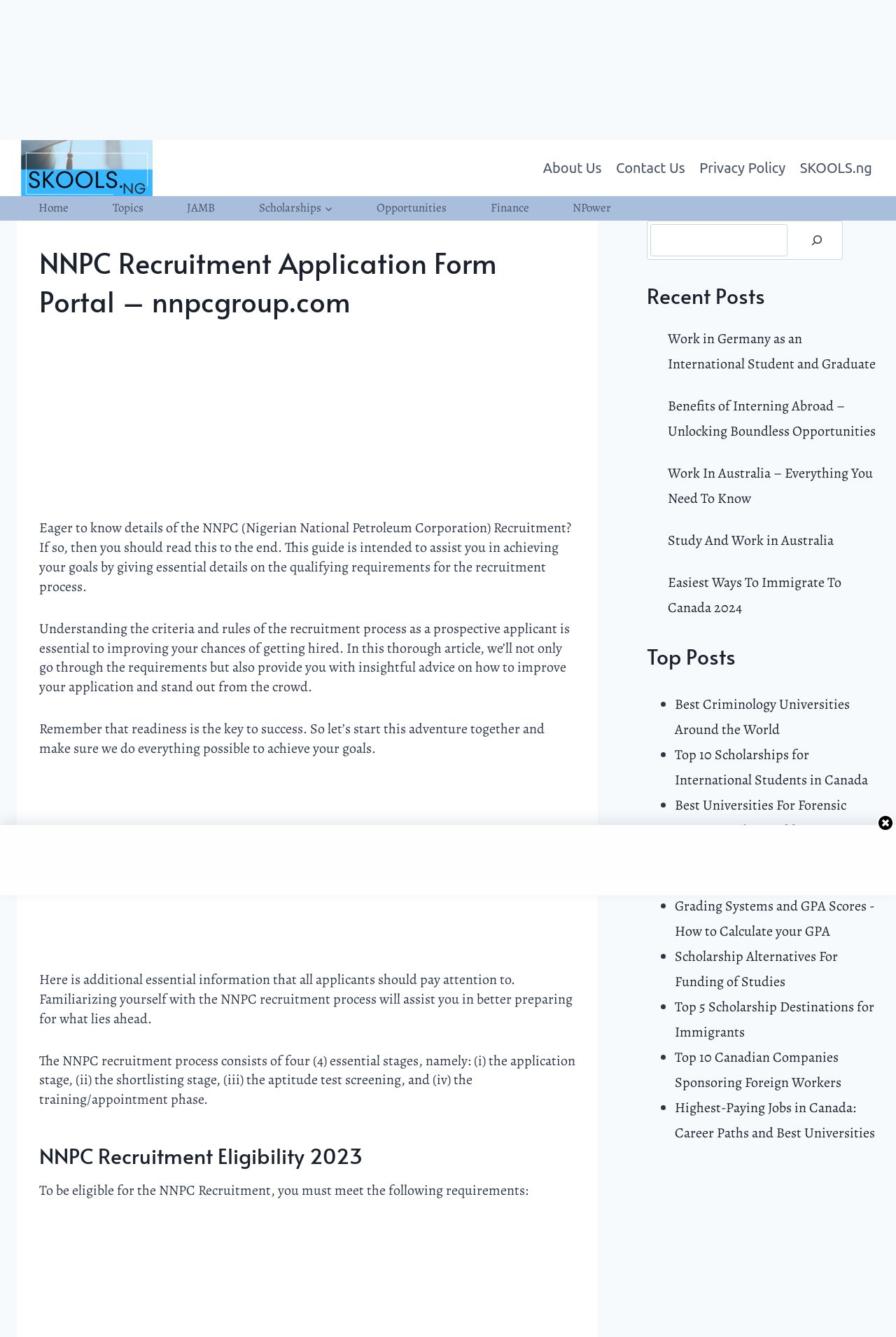Please identify the bounding box coordinates of the clickable area that will allow you to execute the instruction: "Click on the 'Scholarships' link".

[0.265, 0.149, 0.396, 0.162]